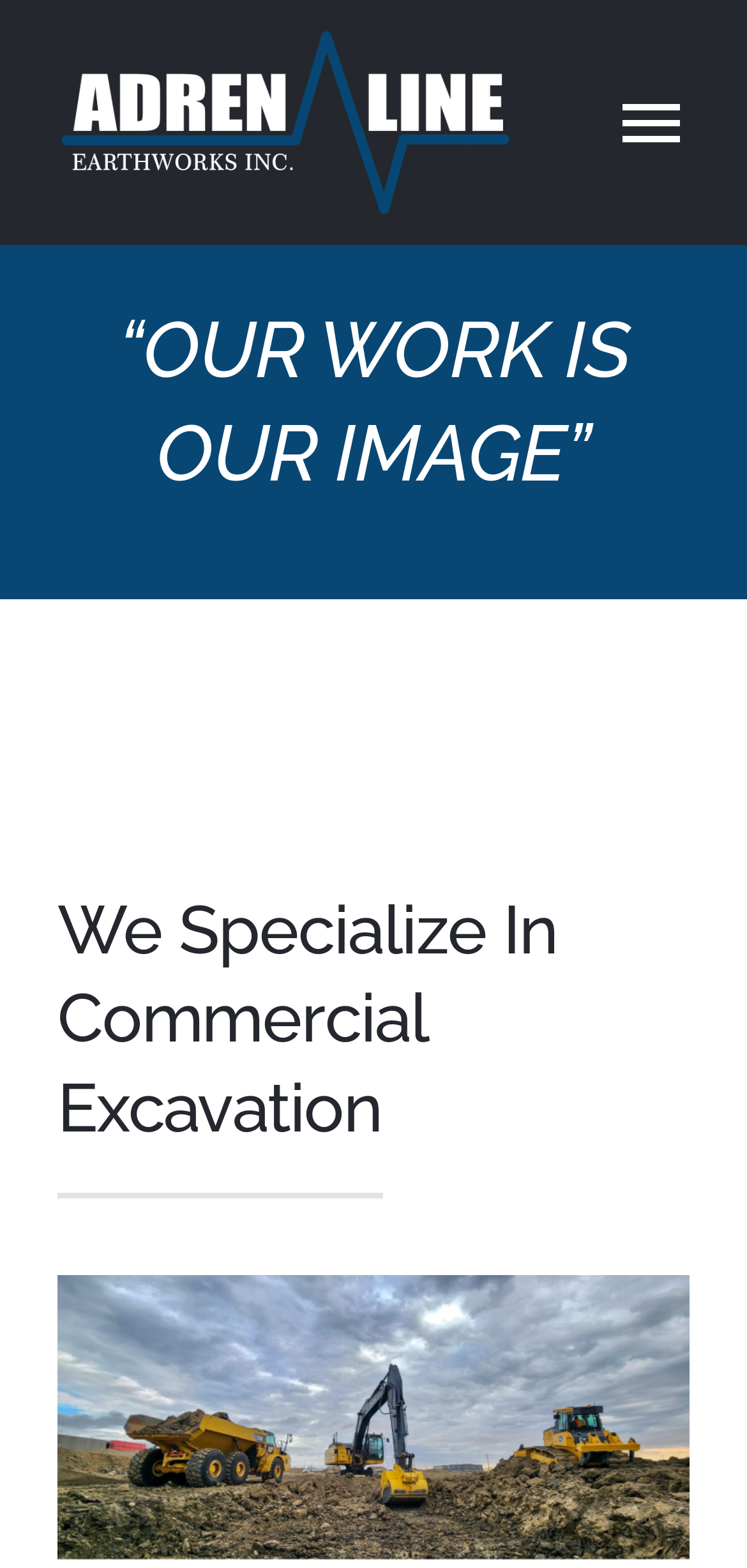Illustrate the webpage's structure and main components comprehensively.

The webpage appears to be the homepage of Adrenaline Earthworks, a company specializing in commercial excavating, site grading, and topsoil stripping in Calgary. 

At the top left corner, there is a logo of Adrenaline Earthworks, which is an image linked to the company's homepage. Next to the logo, there is a navigation menu with a toggle button. The menu contains links to various pages, including Home, About Us, Services, Our Work, and Contact Us. The Services link has a submenu.

Below the navigation menu, there is a prominent heading that reads "“OUR WORK IS OUR IMAGE”", which is the company's vision statement. Underneath this heading, there is another heading that describes the company's specialization in commercial excavation.

On the right side of the page, there is a link to go back to the top of the page, represented by an upward arrow icon.

There is also an image link, possibly a screenshot, located at the bottom right corner of the page.